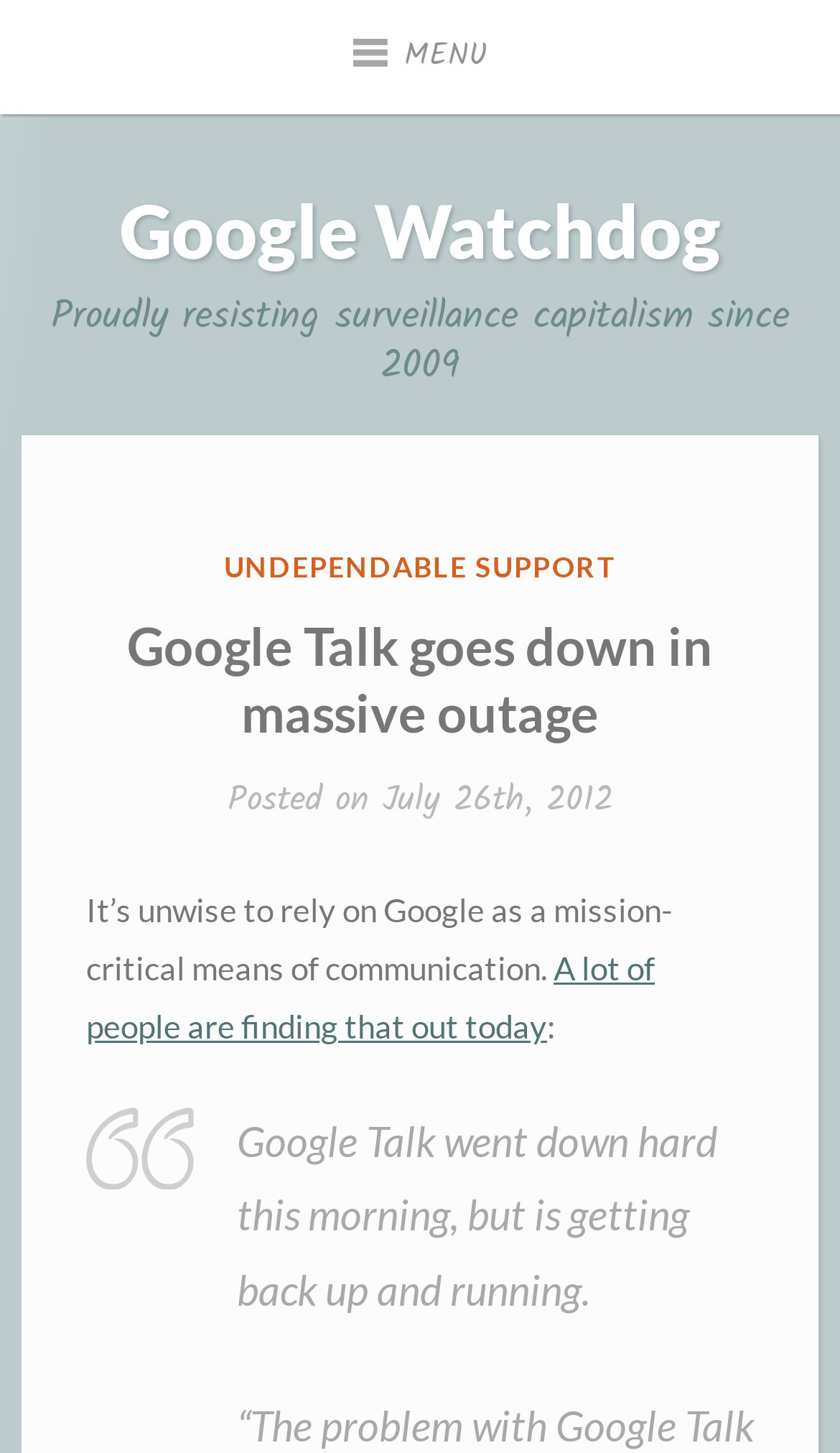What is the name of the website?
Carefully analyze the image and provide a thorough answer to the question.

The name of the website can be found in the link element with the text 'Google Watchdog' at the top of the webpage.